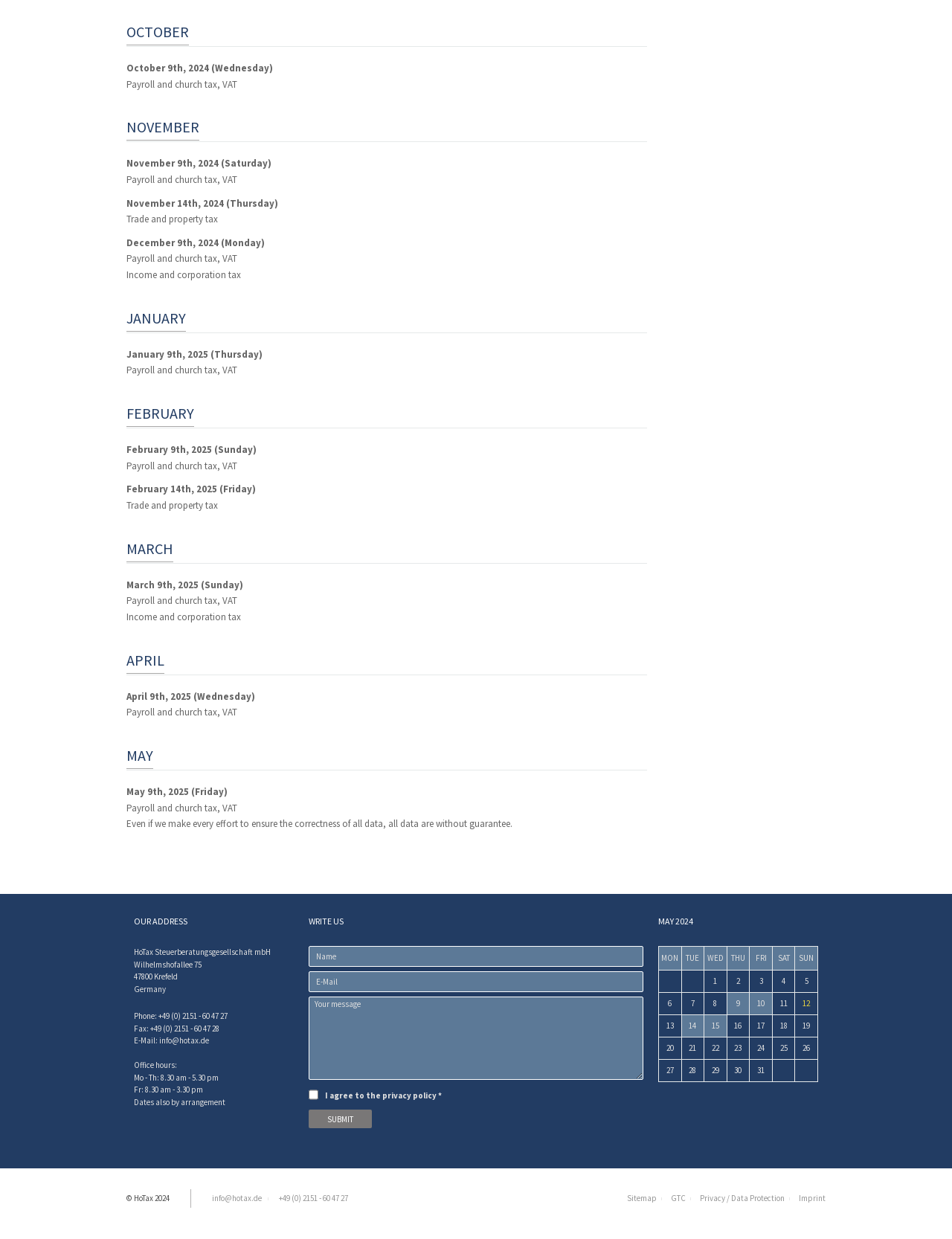Please answer the following question using a single word or phrase: 
What is the company name?

HoTax Steuerberatungsgesellschaft mbH